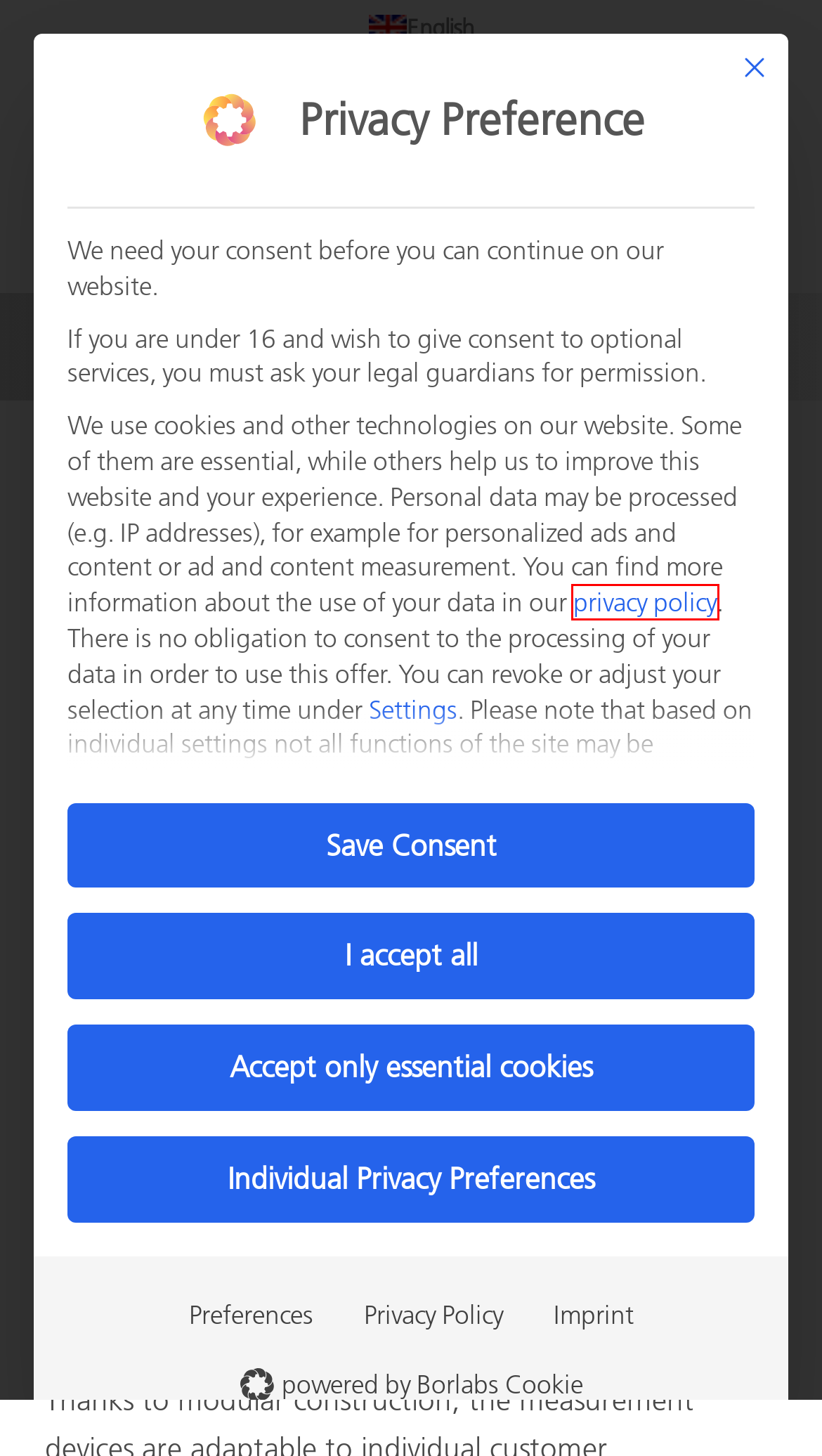Given a webpage screenshot with a red bounding box around a UI element, choose the webpage description that best matches the new webpage after clicking the element within the bounding box. Here are the candidates:
A. Find the suitable measurement instrument | ACCRETECH
B. Top | ACCRETECH - TOKYO SEIMITSU
C. Legal notice - ACCRETECH (Europe)
D. Mobile surface measuring systems | ACCRETECH
E. WordPress Cookie Plugin to comply with the GDPR & ePrivacy
F. Contact - ACCRETECH (Europe)
G. ACCRETECH - Industrial Metrology and Semiconductor Equipment
H. Datenschutz - ACCRETECH (Europe)

H